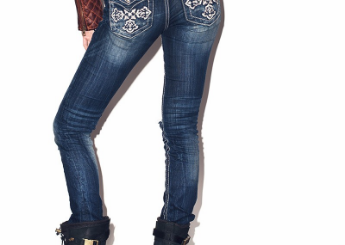What is embroidered on the pockets?
Examine the image and give a concise answer in one word or a short phrase.

Intricate design